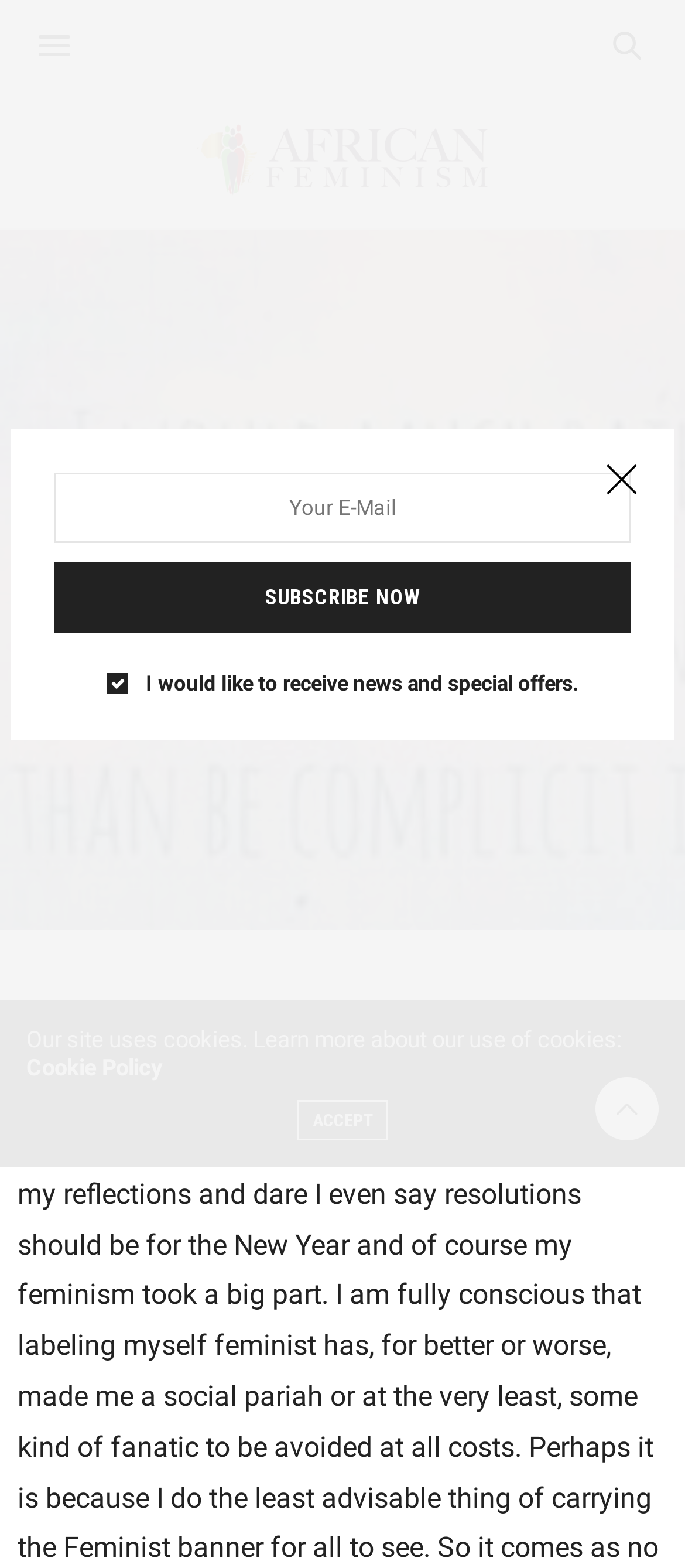Specify the bounding box coordinates for the region that must be clicked to perform the given instruction: "Share on social media".

None